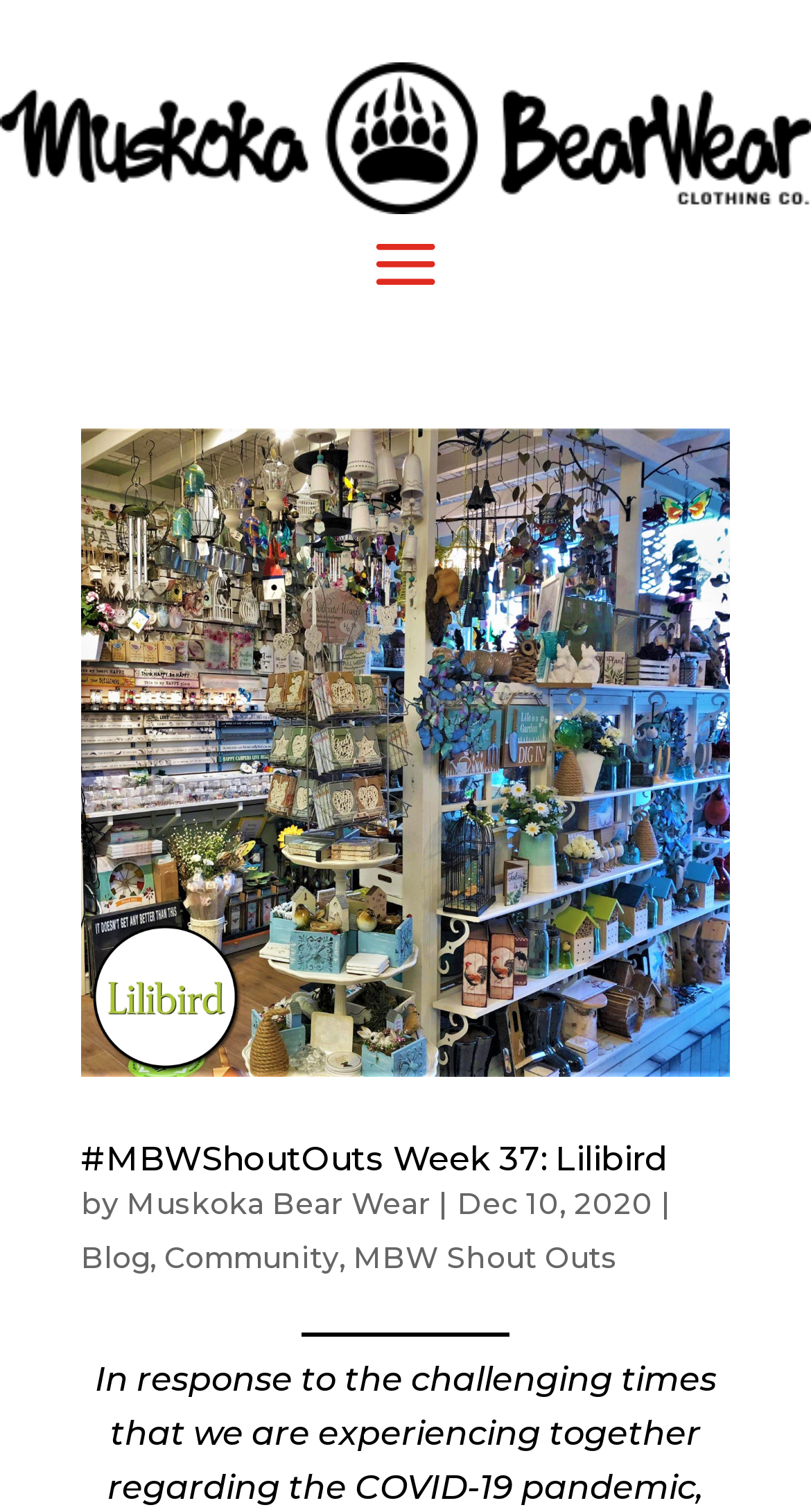Identify the bounding box of the HTML element described here: "parent_node: #MBWShoutOuts Week 37: Lilibird". Provide the coordinates as four float numbers between 0 and 1: [left, top, right, bottom].

[0.1, 0.283, 0.9, 0.712]